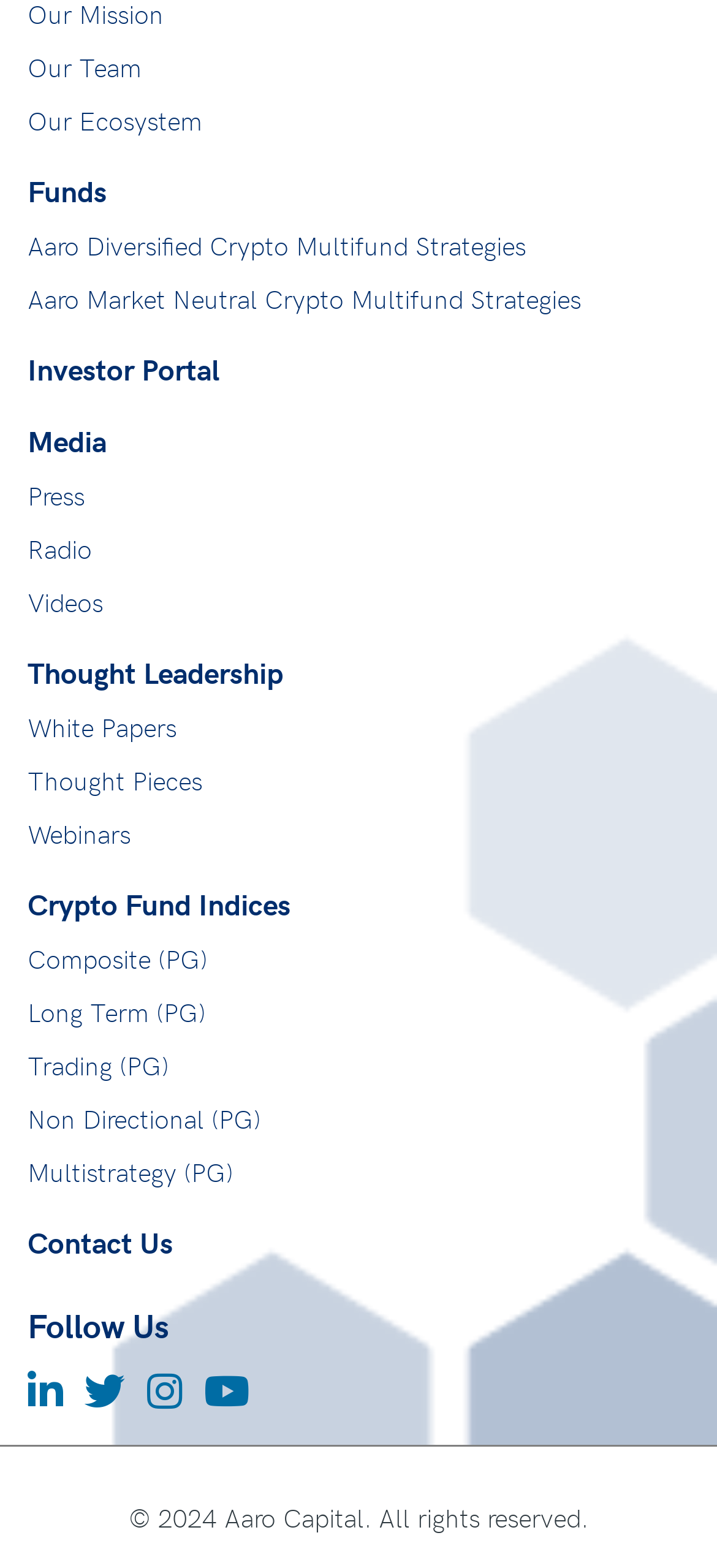Determine the bounding box coordinates of the clickable area required to perform the following instruction: "Click on Our Team". The coordinates should be represented as four float numbers between 0 and 1: [left, top, right, bottom].

[0.038, 0.032, 0.197, 0.055]